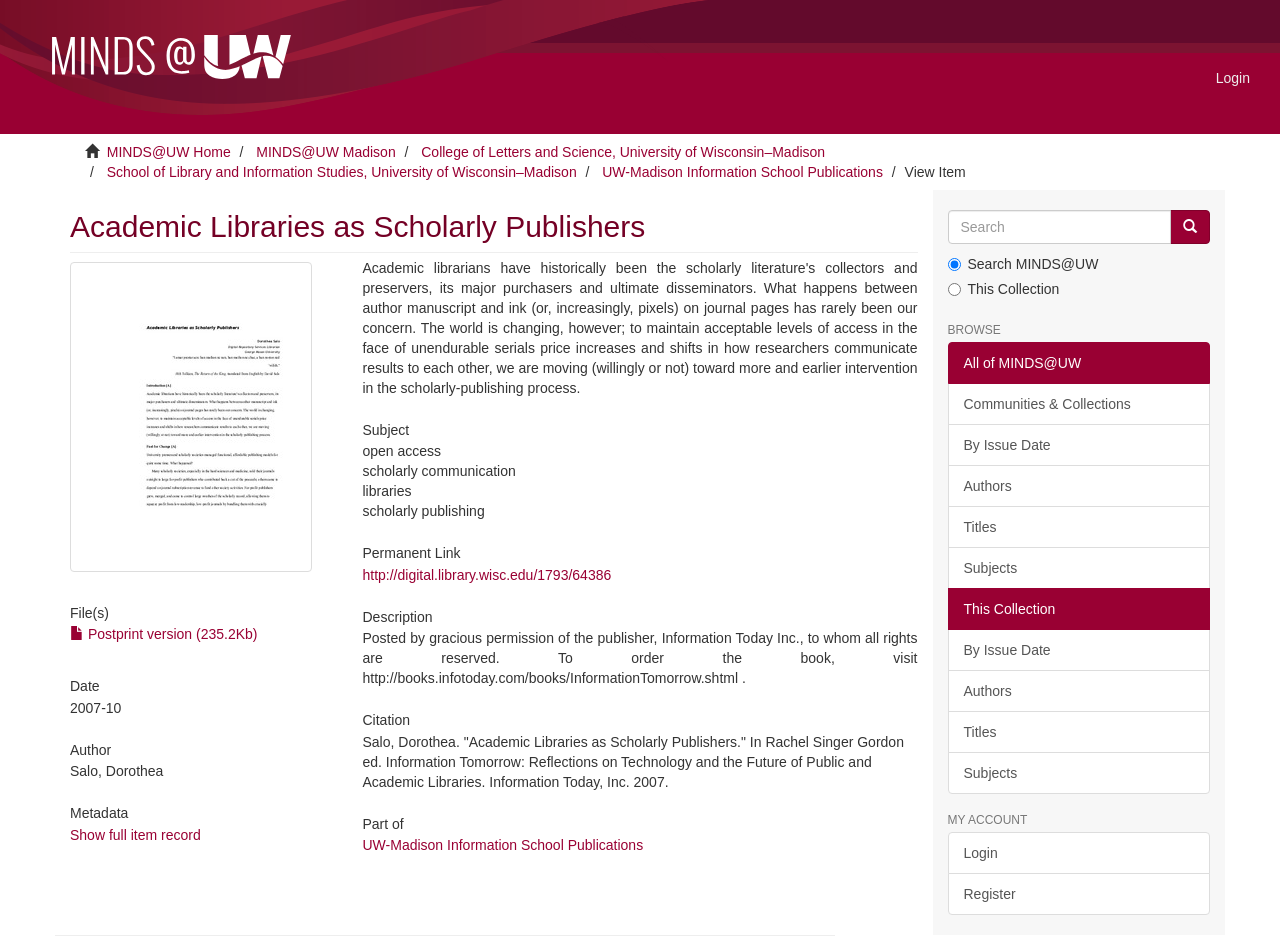Locate the bounding box coordinates of the segment that needs to be clicked to meet this instruction: "go to MINDS@UW Home".

[0.083, 0.151, 0.18, 0.168]